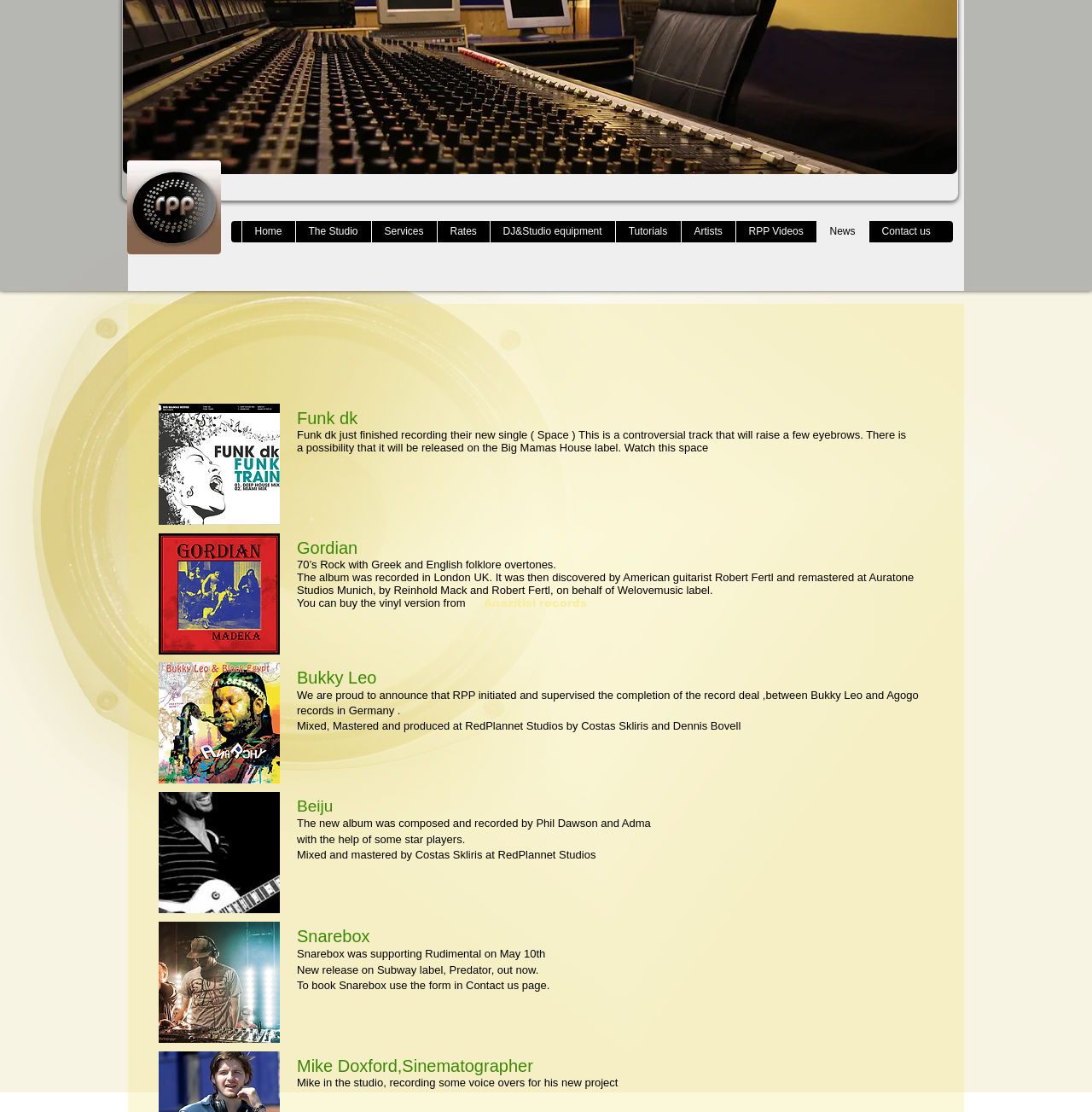Please specify the bounding box coordinates of the clickable region to carry out the following instruction: "Check out Anazitisi records". The coordinates should be four float numbers between 0 and 1, in the format [left, top, right, bottom].

[0.434, 0.53, 0.546, 0.556]